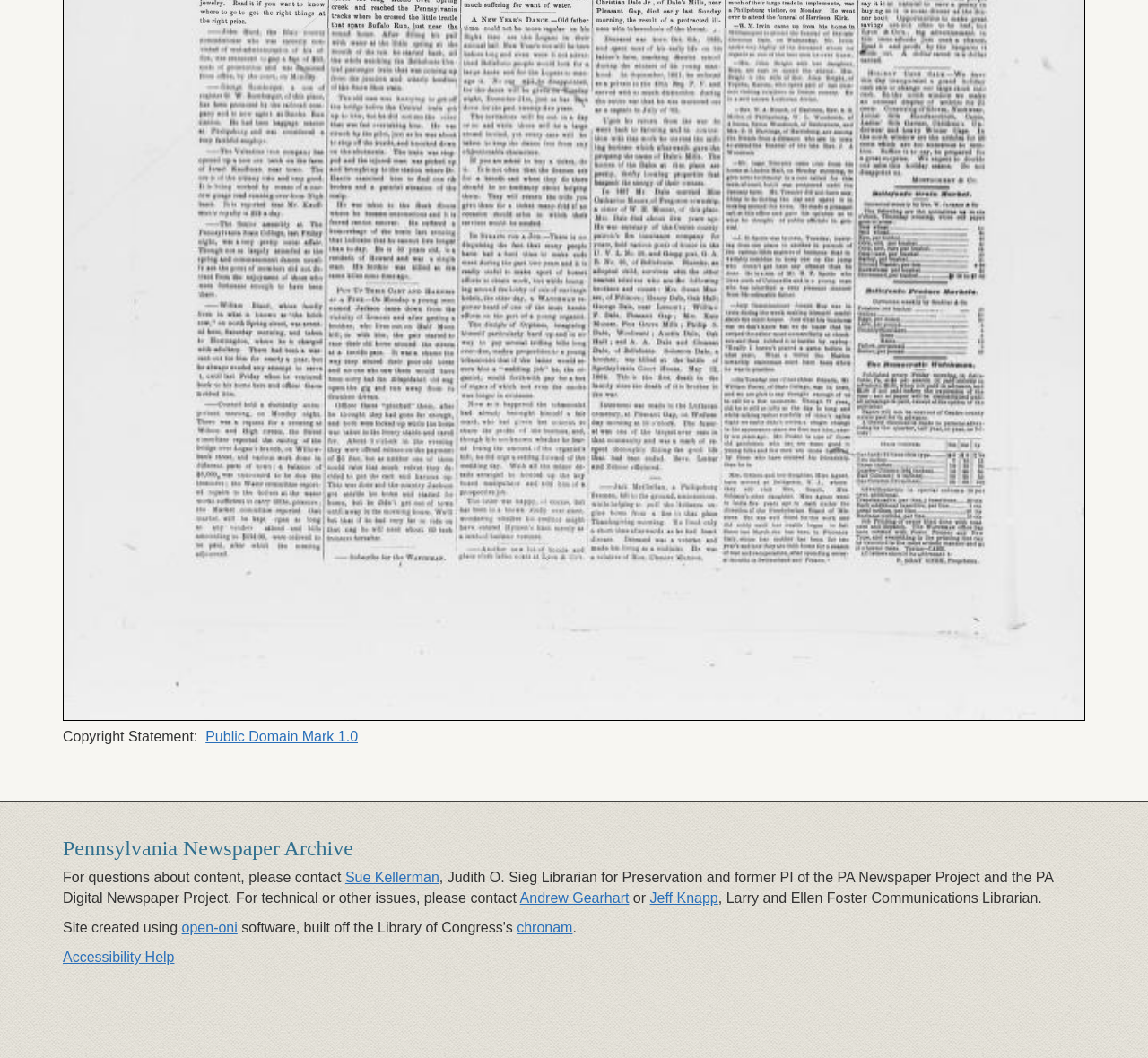Identify the bounding box for the described UI element. Provide the coordinates in (top-left x, top-left y, bottom-right x, bottom-right y) format with values ranging from 0 to 1: Public Domain Mark 1.0

[0.179, 0.689, 0.312, 0.703]